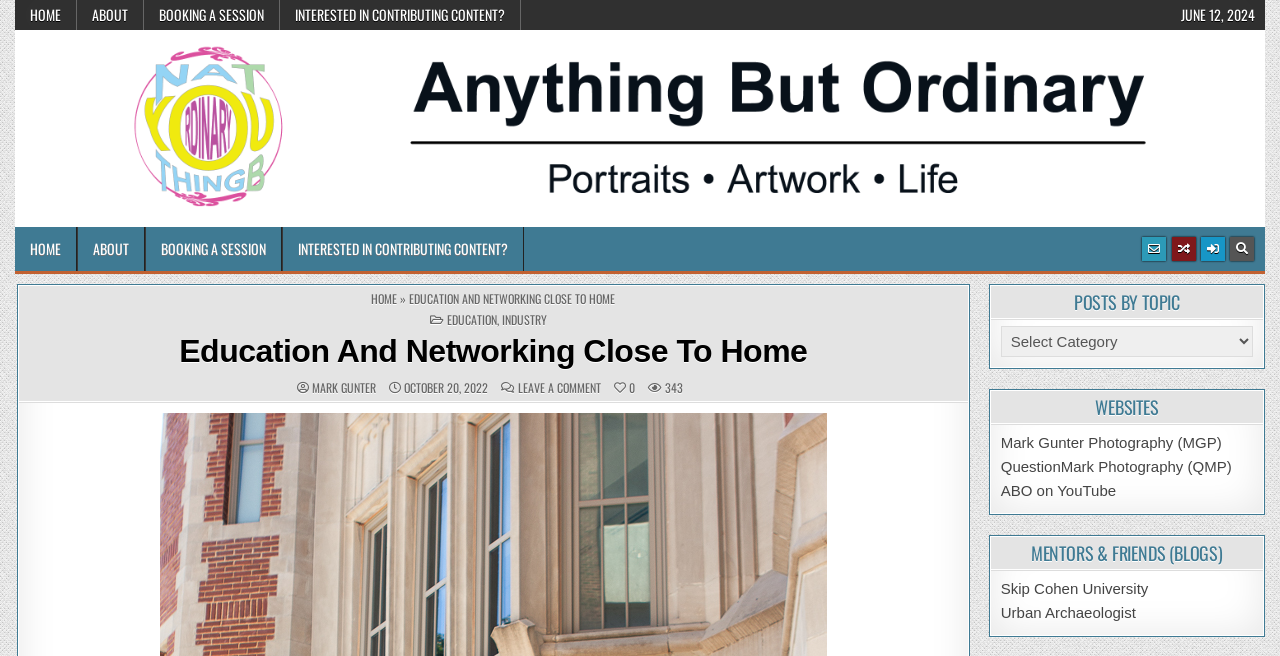Utilize the details in the image to give a detailed response to the question: What is the name of the website linked to 'Mark Gunter Photography (MGP)'?

The name of the website linked to 'Mark Gunter Photography (MGP)' can be found in the section 'WEBSITES' which lists the website as 'Mark Gunter Photography (MGP)'.